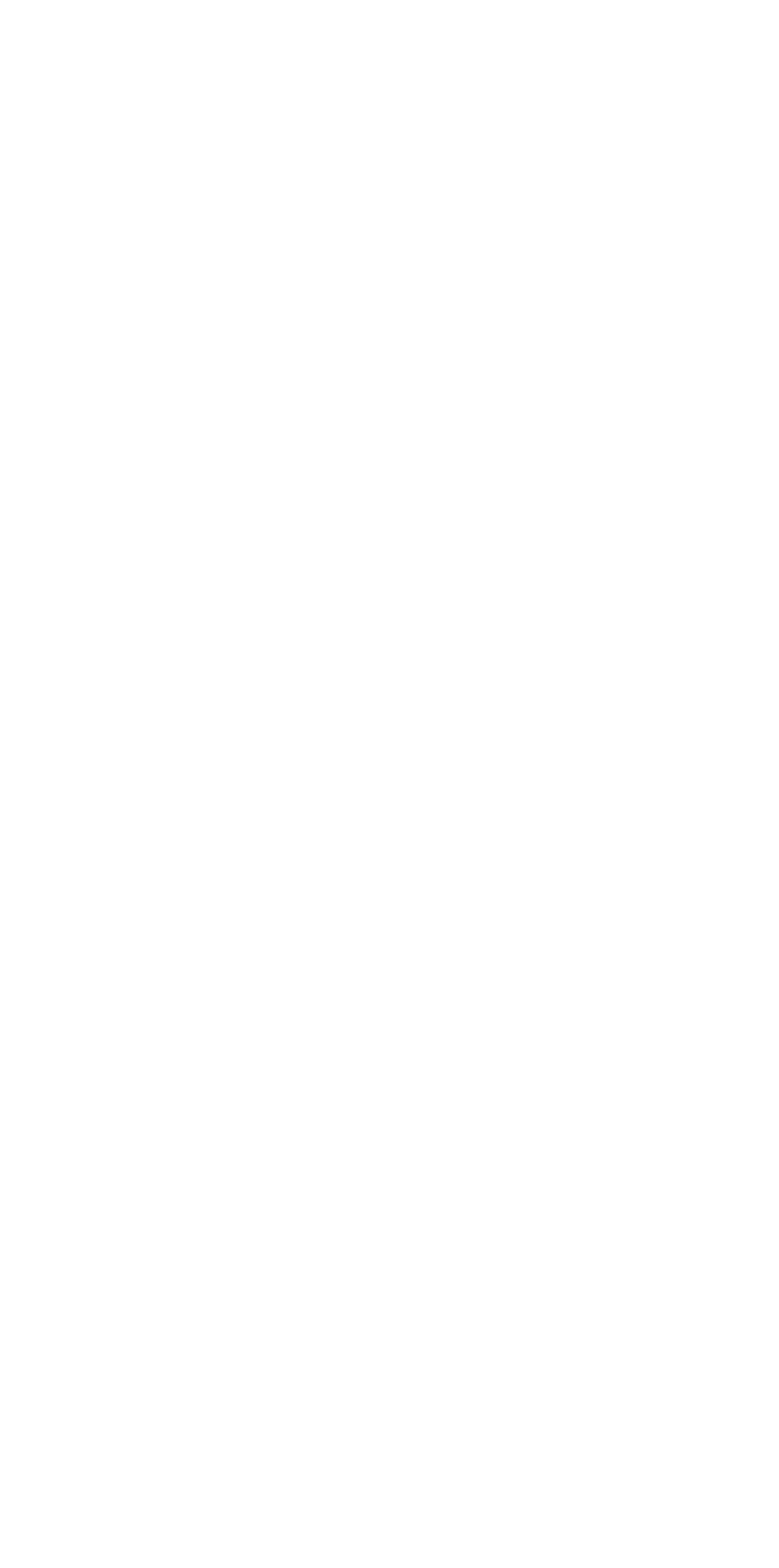Examine the image carefully and respond to the question with a detailed answer: 
What is the topic of the last news article?

The last link on the webpage has the text 'news articles about weather', which suggests that the topic of the last news article is weather.